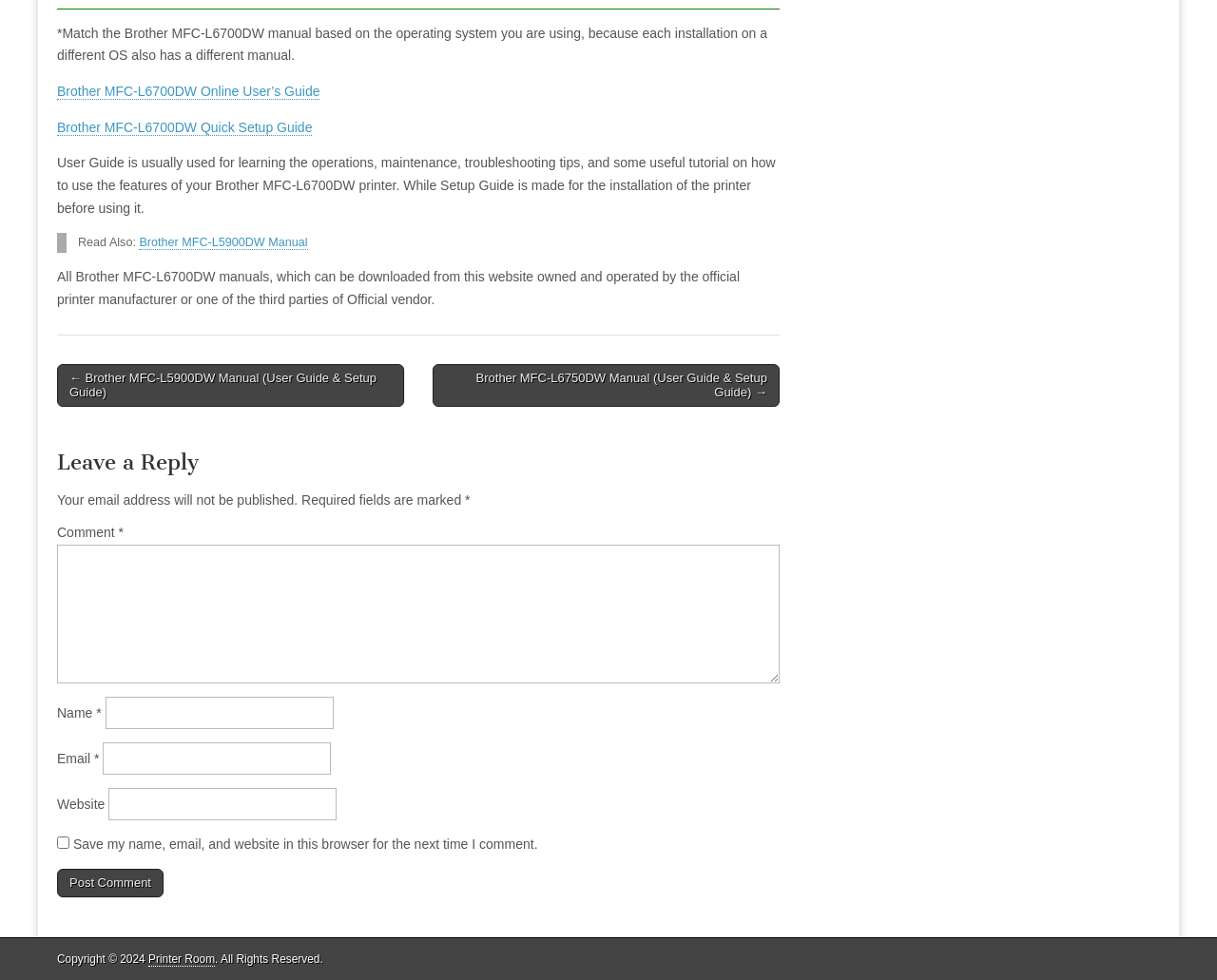What is the purpose of the User Guide?
Kindly give a detailed and elaborate answer to the question.

The User Guide is used for learning the operations, maintenance, troubleshooting tips, and some useful tutorials on how to use the features of the Brother MFC-L6700DW printer, as stated in the webpage.